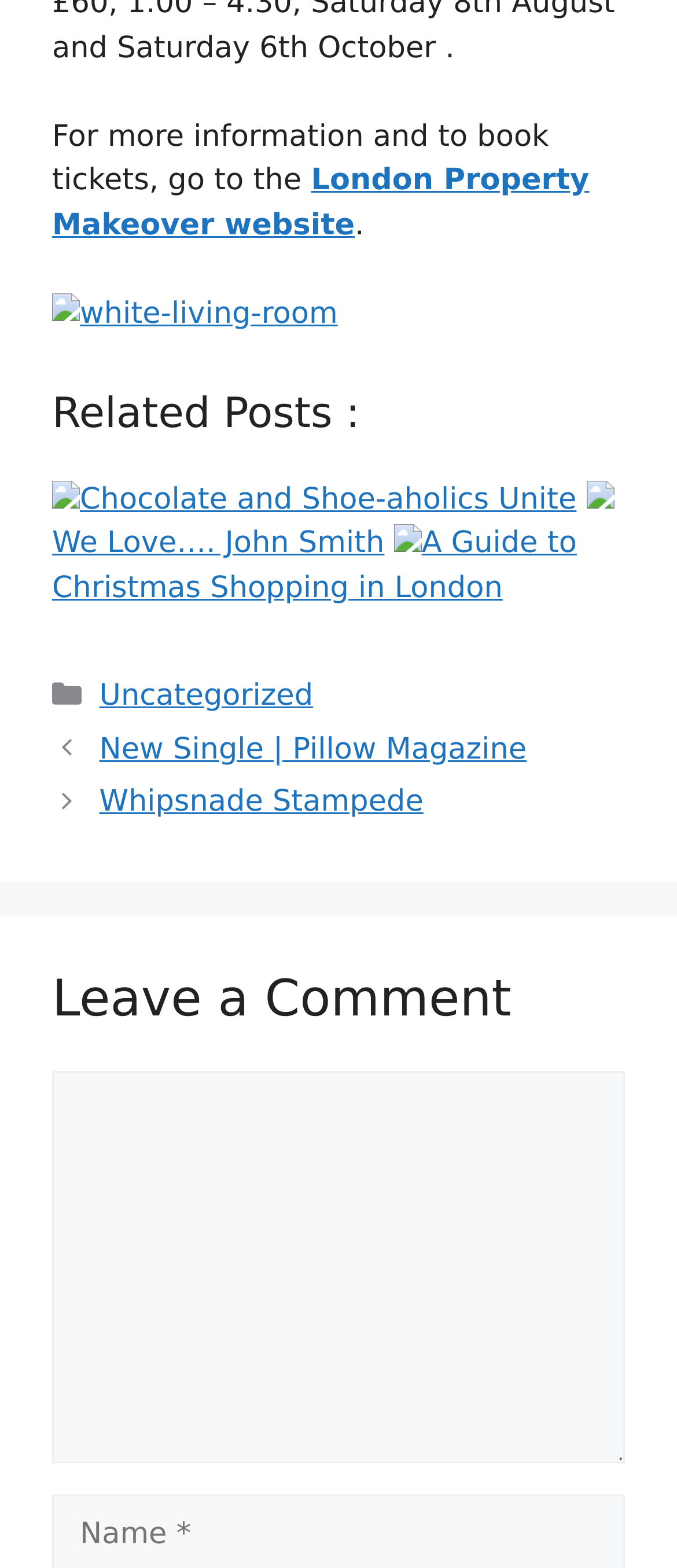Locate the bounding box coordinates of the item that should be clicked to fulfill the instruction: "view the post 'Chocolate and Shoe-aholics Unite'".

[0.118, 0.307, 0.852, 0.33]